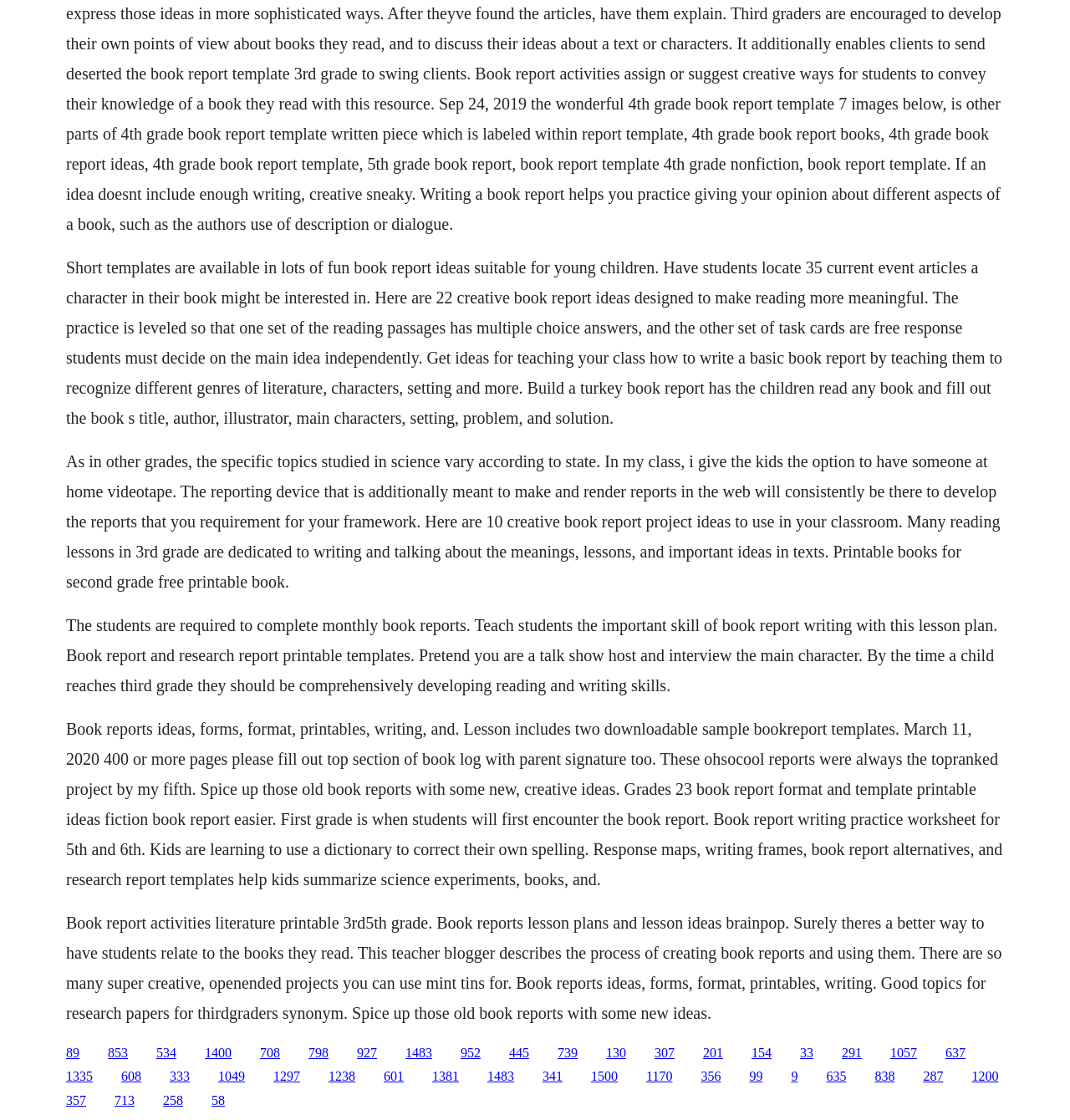Provide the bounding box coordinates of the HTML element this sentence describes: "estrecho / madiaq". The bounding box coordinates consist of four float numbers between 0 and 1, i.e., [left, top, right, bottom].

None